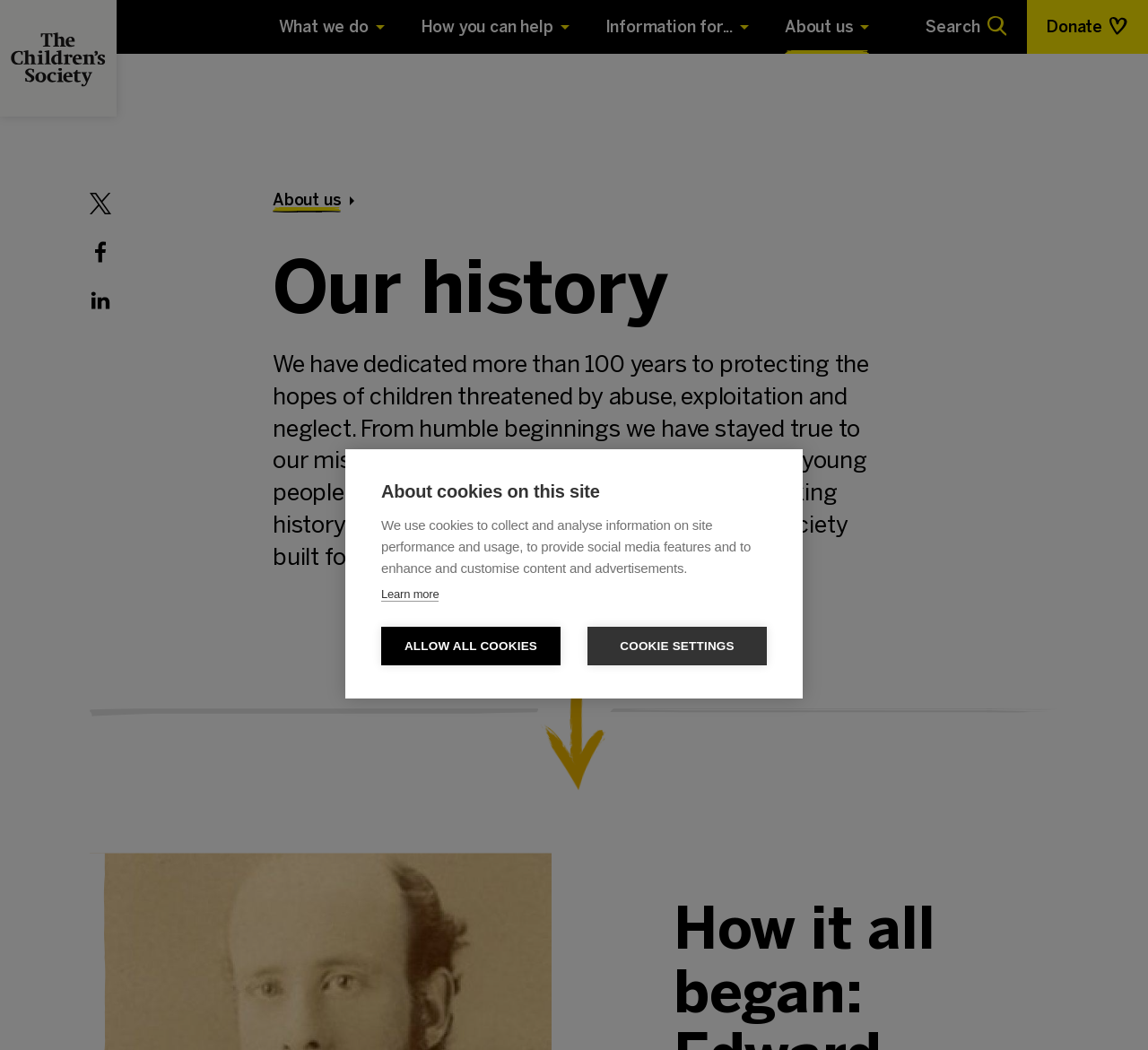Specify the bounding box coordinates of the area to click in order to follow the given instruction: "Donate."

[0.895, 0.0, 1.0, 0.051]